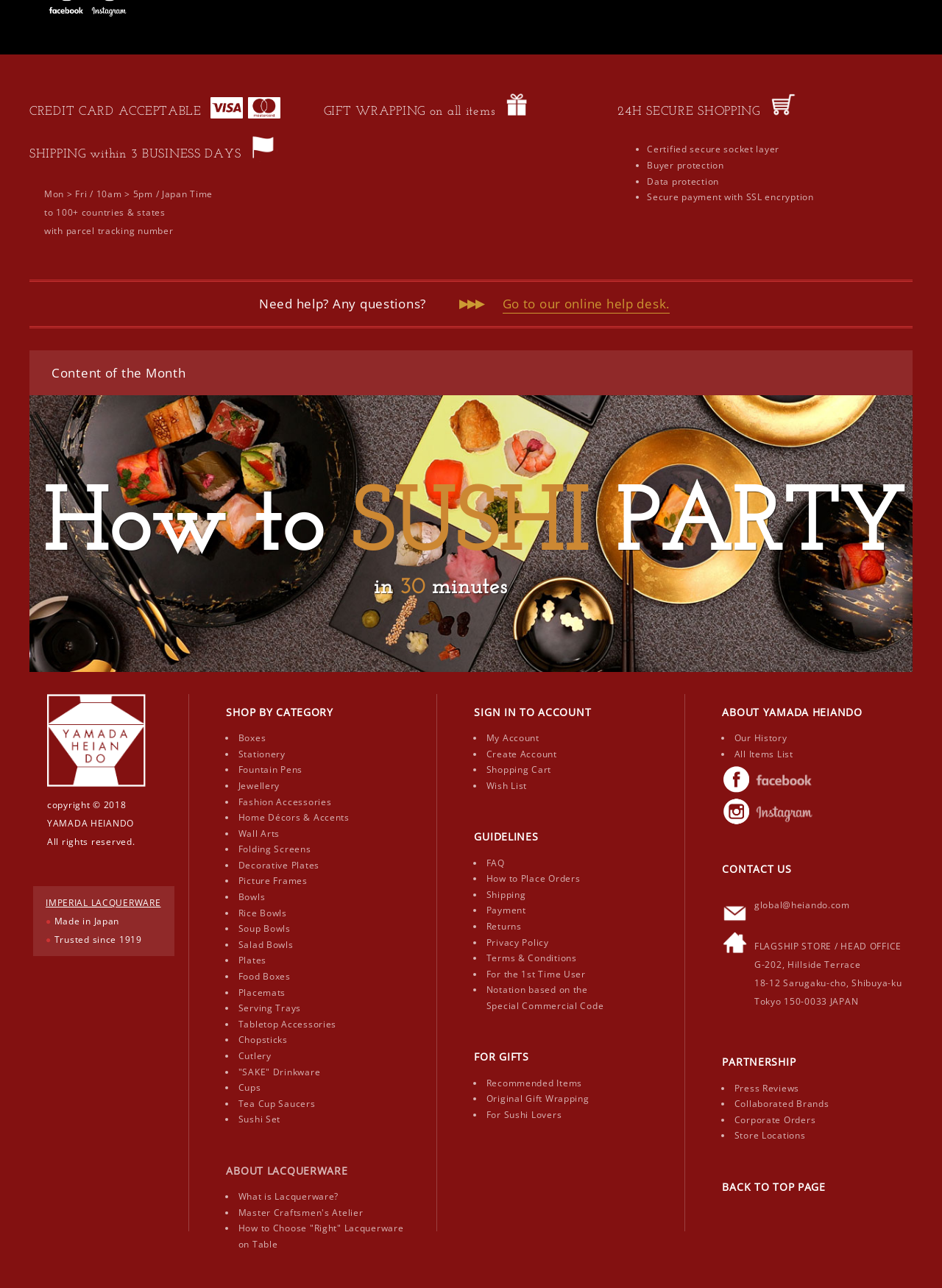What is the country of origin for the products?
Give a single word or phrase answer based on the content of the image.

Japan